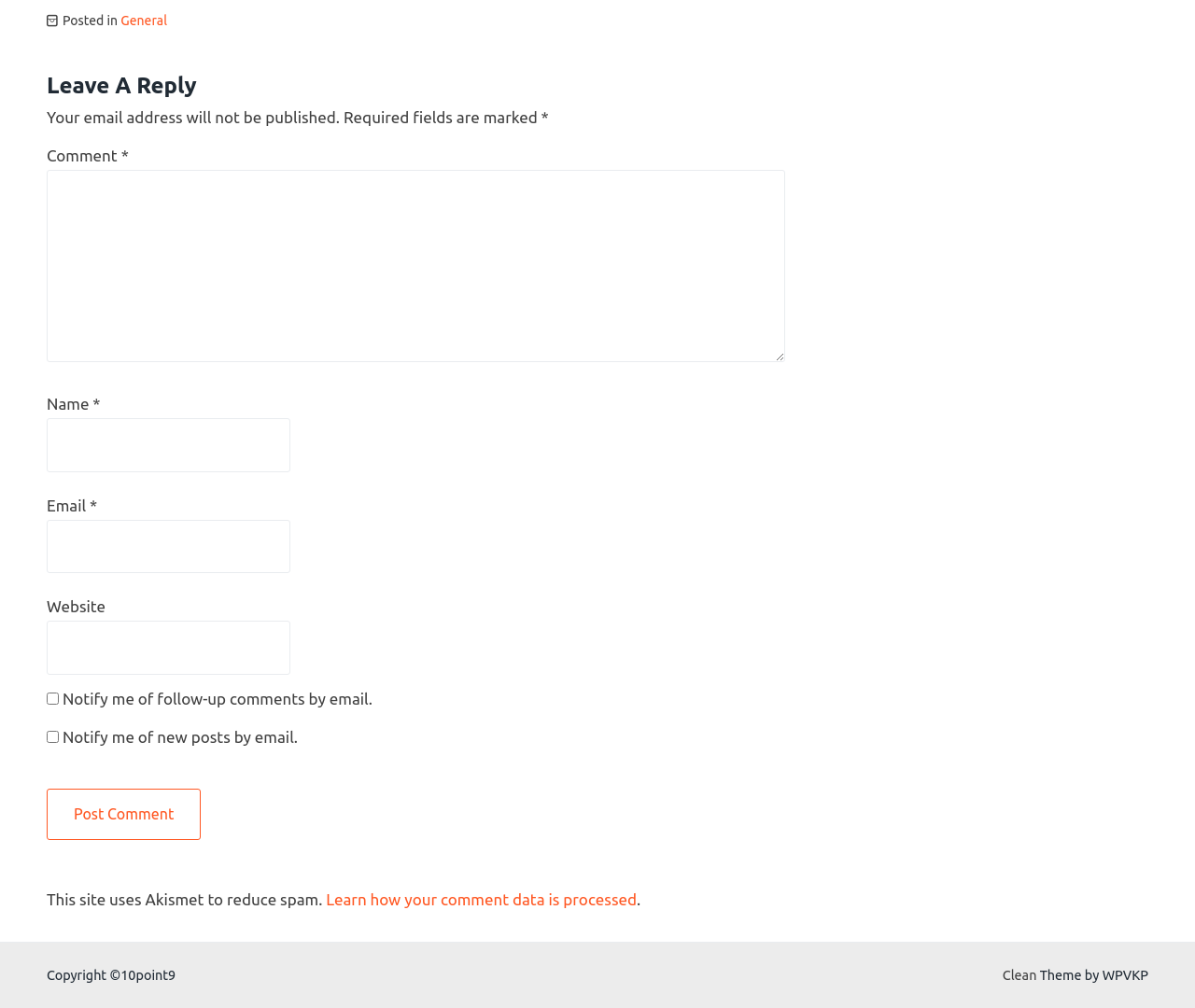Please examine the image and answer the question with a detailed explanation:
What is required to leave a comment?

The webpage indicates that the fields marked with an asterisk (*) are required. These fields include 'Name', 'Email', and 'Comment'. Therefore, users must provide their name, email address, and a comment in order to successfully submit their reply.